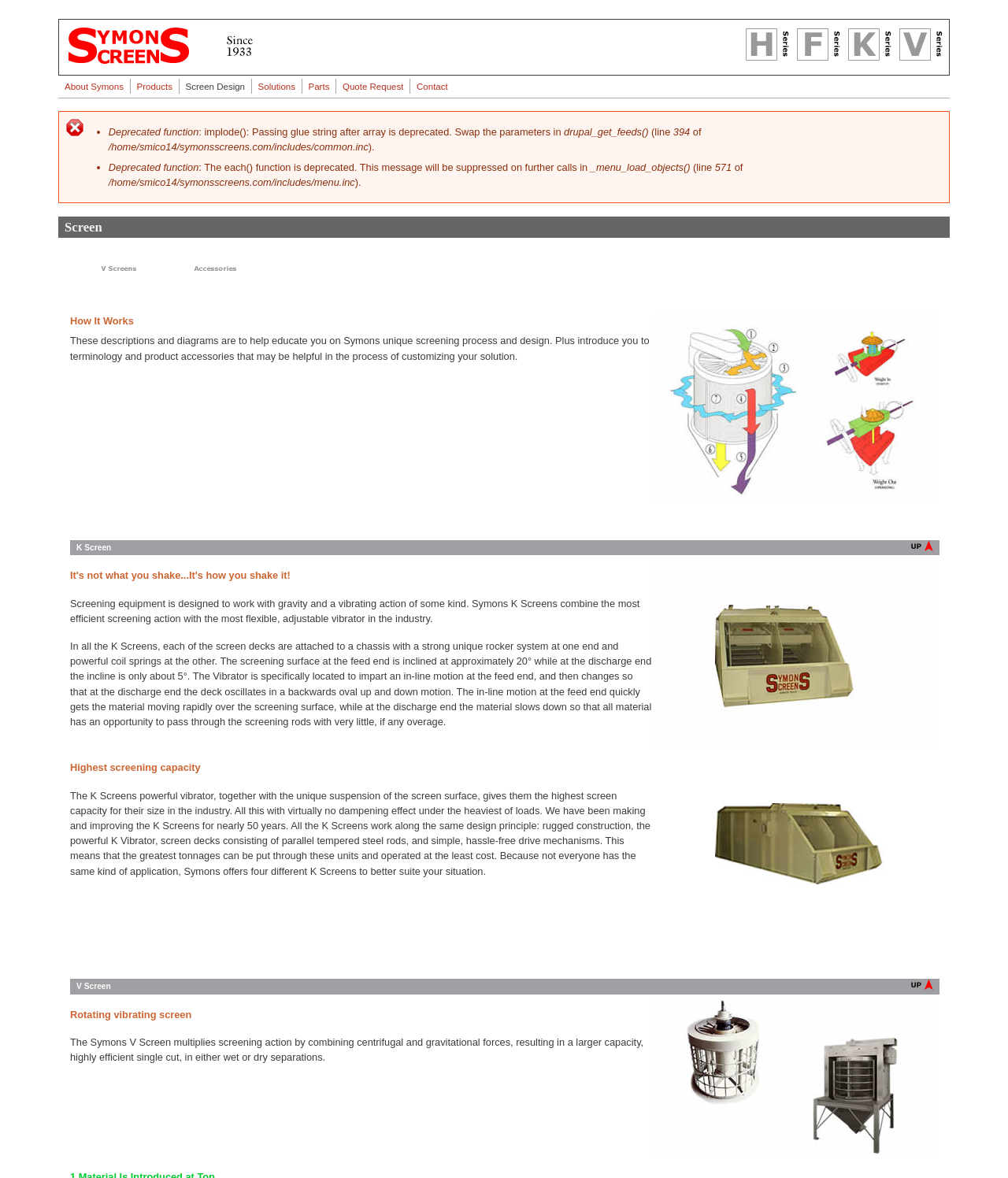Using the provided description name="Fseries", find the bounding box coordinates for the UI element. Provide the coordinates in (top-left x, top-left y, bottom-right x, bottom-right y) format, ensuring all values are between 0 and 1.

[0.788, 0.045, 0.822, 0.055]